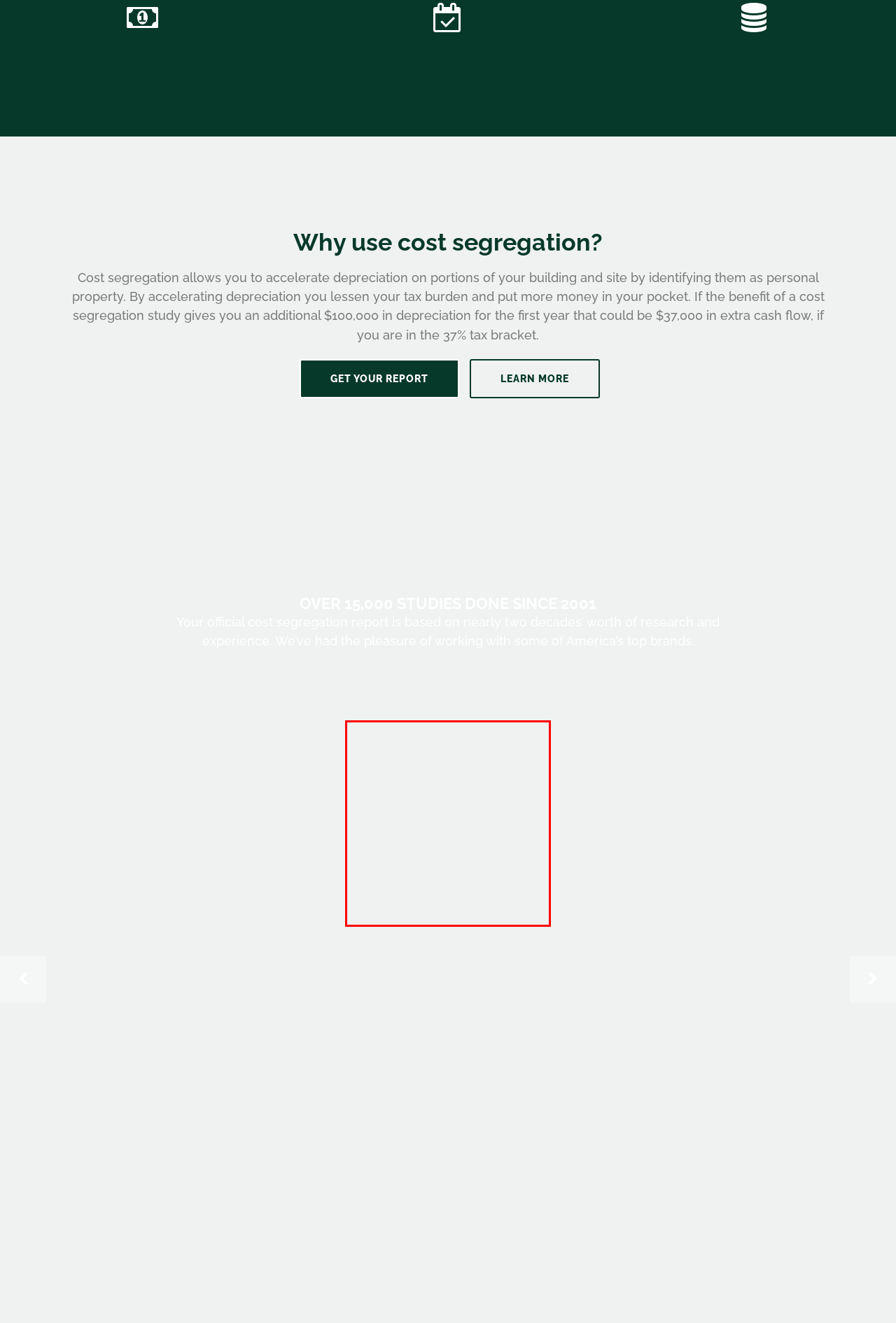From the provided screenshot, extract the text content that is enclosed within the red bounding box.

DIY cost segregation was a simple, quick, and cost effective manner to get a cost seg study on our single family rentals. The team including Sarah was very helpful and responsive to our questions, and even offered to do cost segregation on the renovations costs of our house. We felt very assured that for a small fee they also offer audit protection. I highly recommend getting a cost segregation study this way for smaller properties. We plan to use them again in the future.